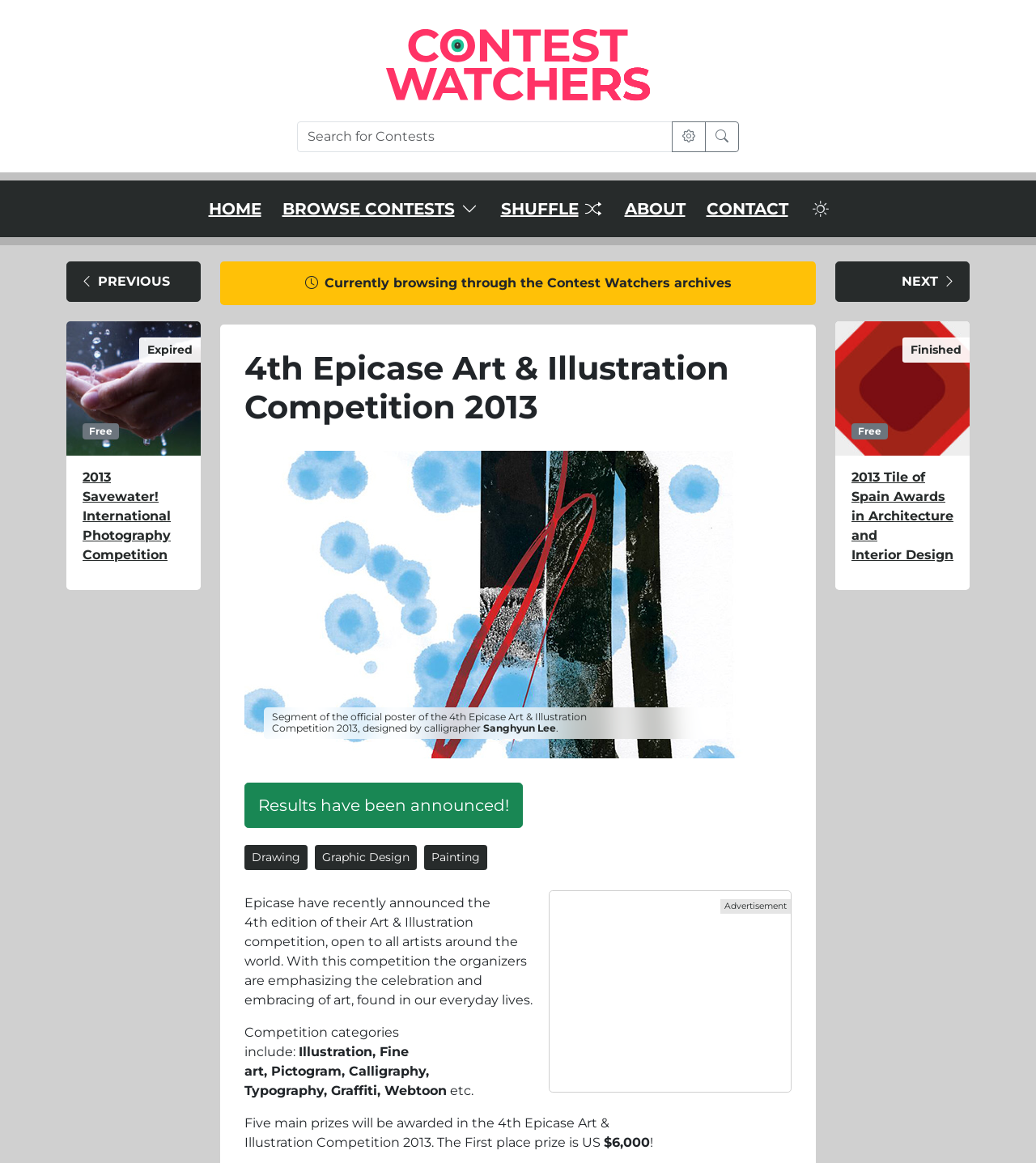Kindly provide the bounding box coordinates of the section you need to click on to fulfill the given instruction: "Go to the next page".

[0.806, 0.225, 0.936, 0.26]